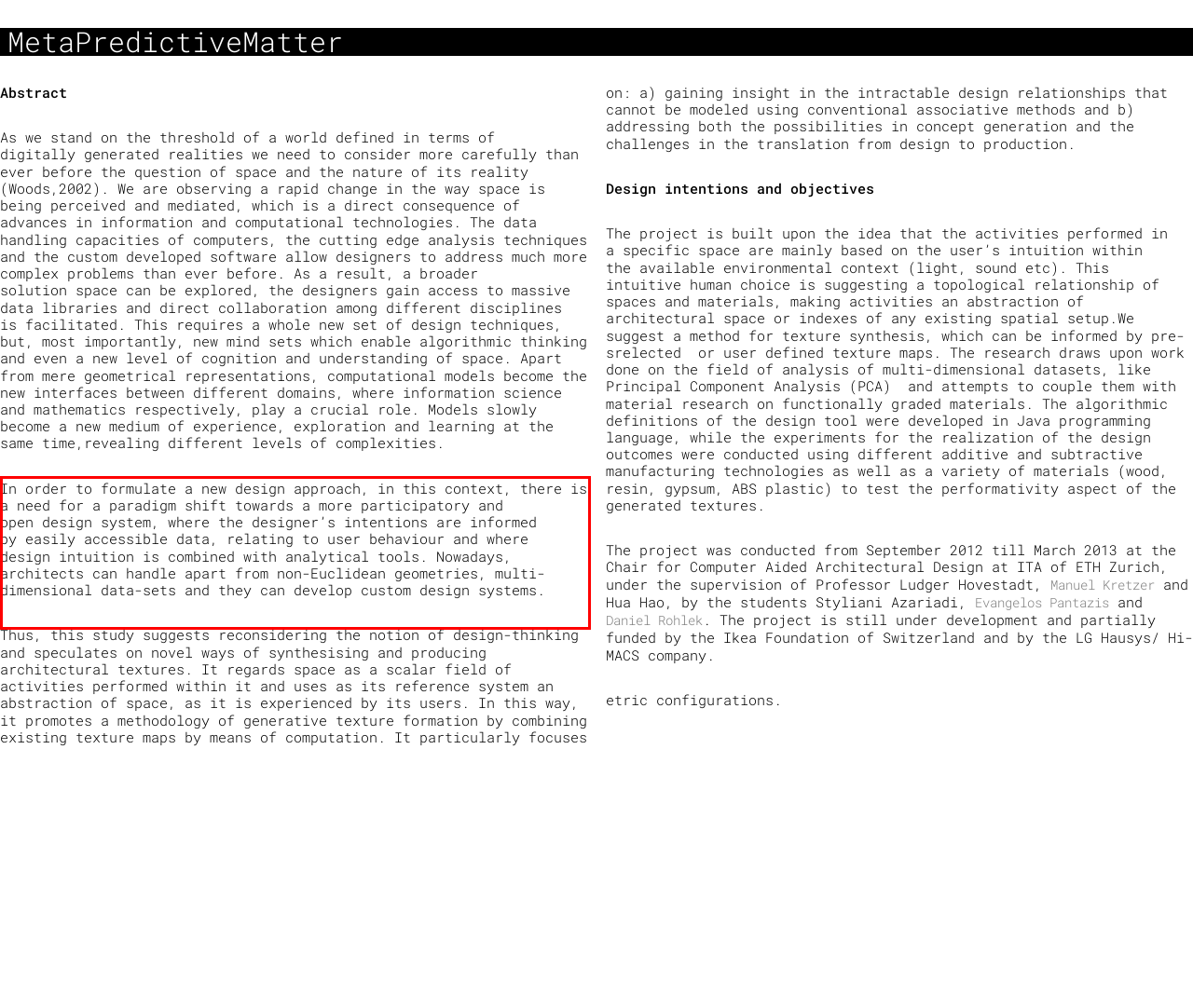Identify the text within the red bounding box on the webpage screenshot and generate the extracted text content.

In order to formulate a new design approach, in this context, there is a need for a paradigm shift towards a more participatory and open design system, where the designer’s intentions are informed by easily accessible data, relating to user behaviour and where design intuition is combined with analytical tools. Nowadays, architects can handle apart from non-Euclidean geometries, multi-dimensional data-sets and they can develop custom design systems.